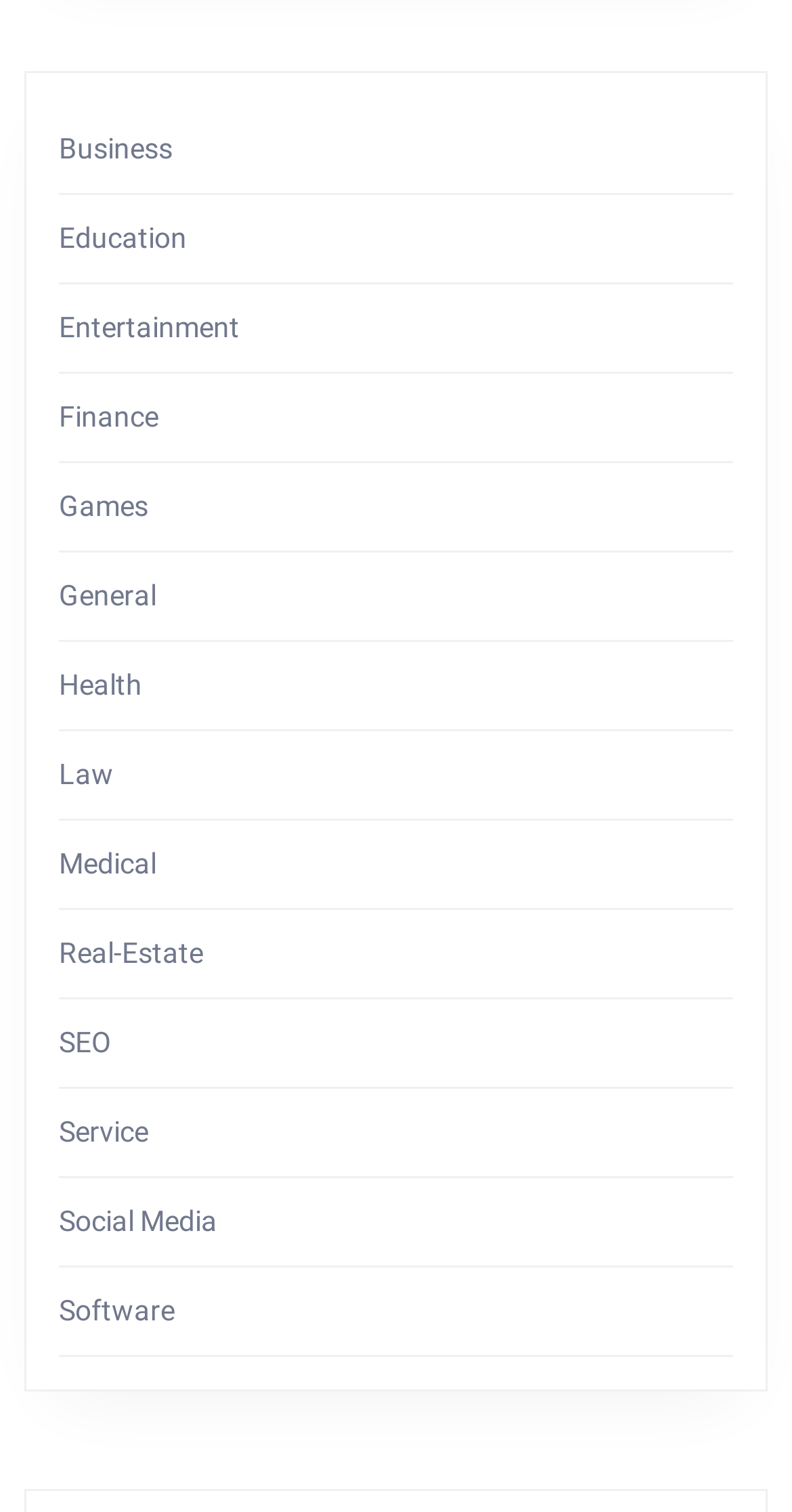What categories are available on this webpage?
Please answer the question with a single word or phrase, referencing the image.

Multiple categories